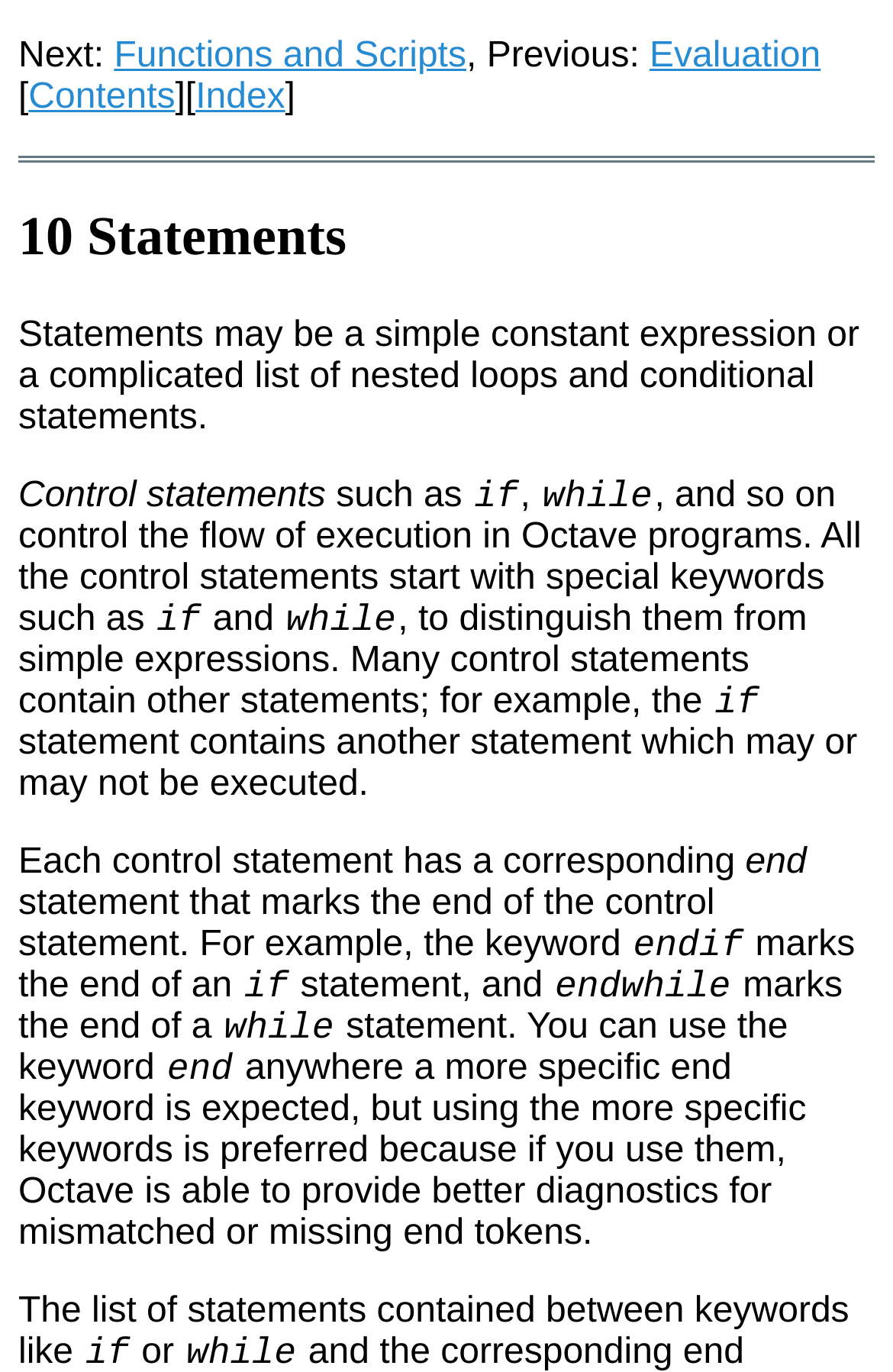Locate the bounding box coordinates for the element described below: "Functions and Scripts". The coordinates must be four float values between 0 and 1, formatted as [left, top, right, bottom].

[0.128, 0.027, 0.522, 0.055]